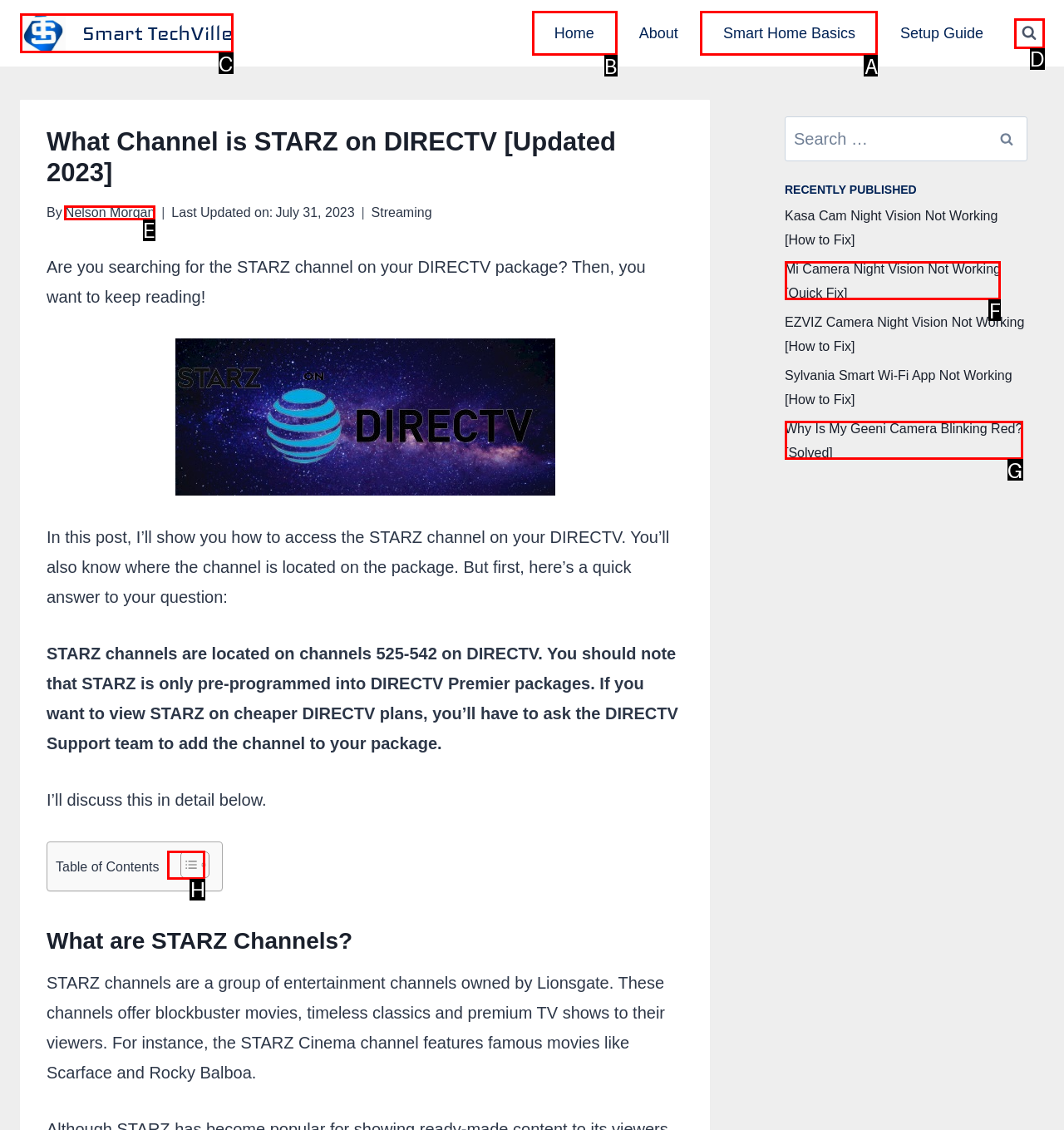Identify the HTML element to select in order to accomplish the following task: Click the 'Home' link
Reply with the letter of the chosen option from the given choices directly.

B